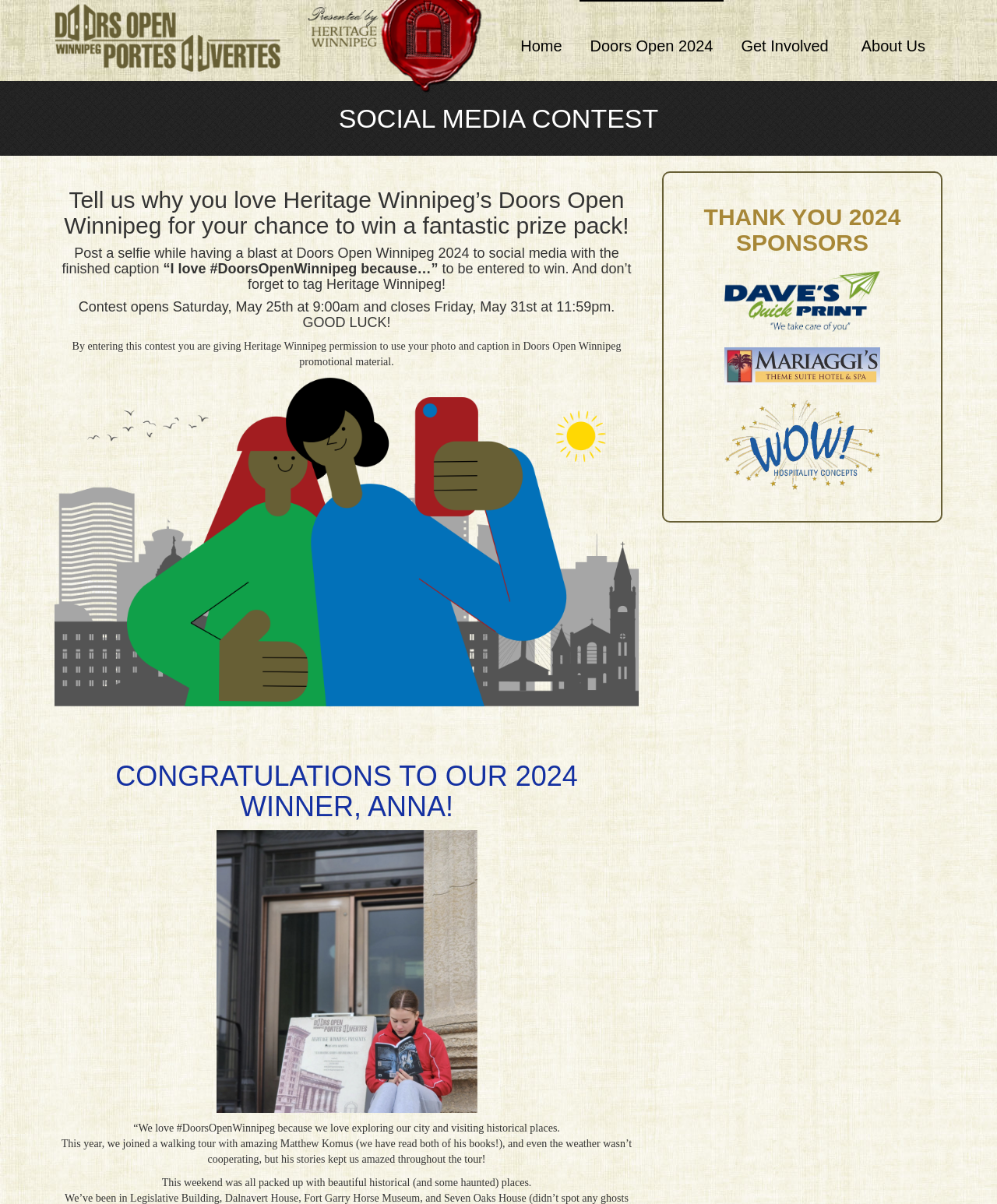Who is the winner of the 2024 contest?
Look at the image and respond with a one-word or short phrase answer.

Anna